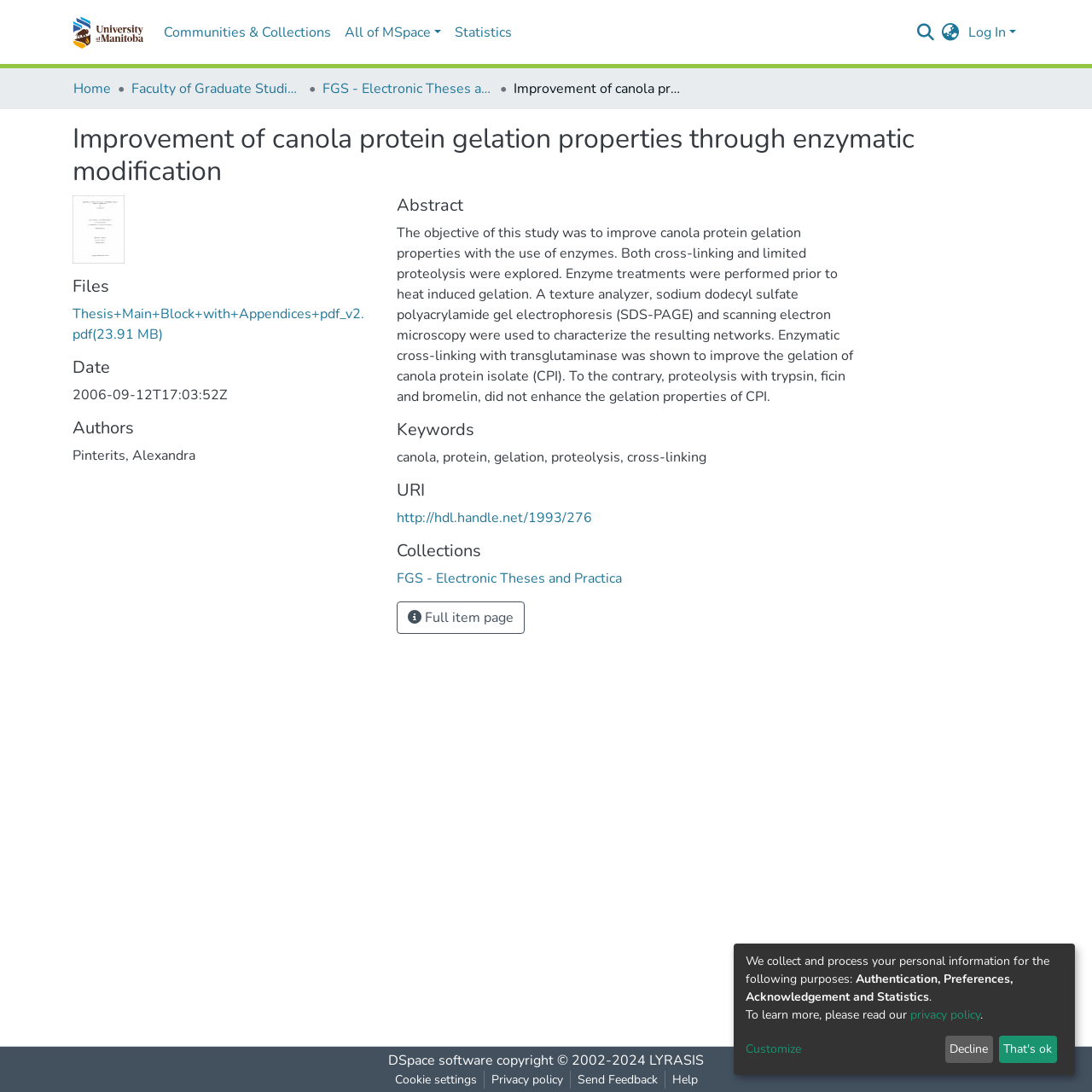What is the file type of the thesis?
Examine the screenshot and reply with a single word or phrase.

pdf